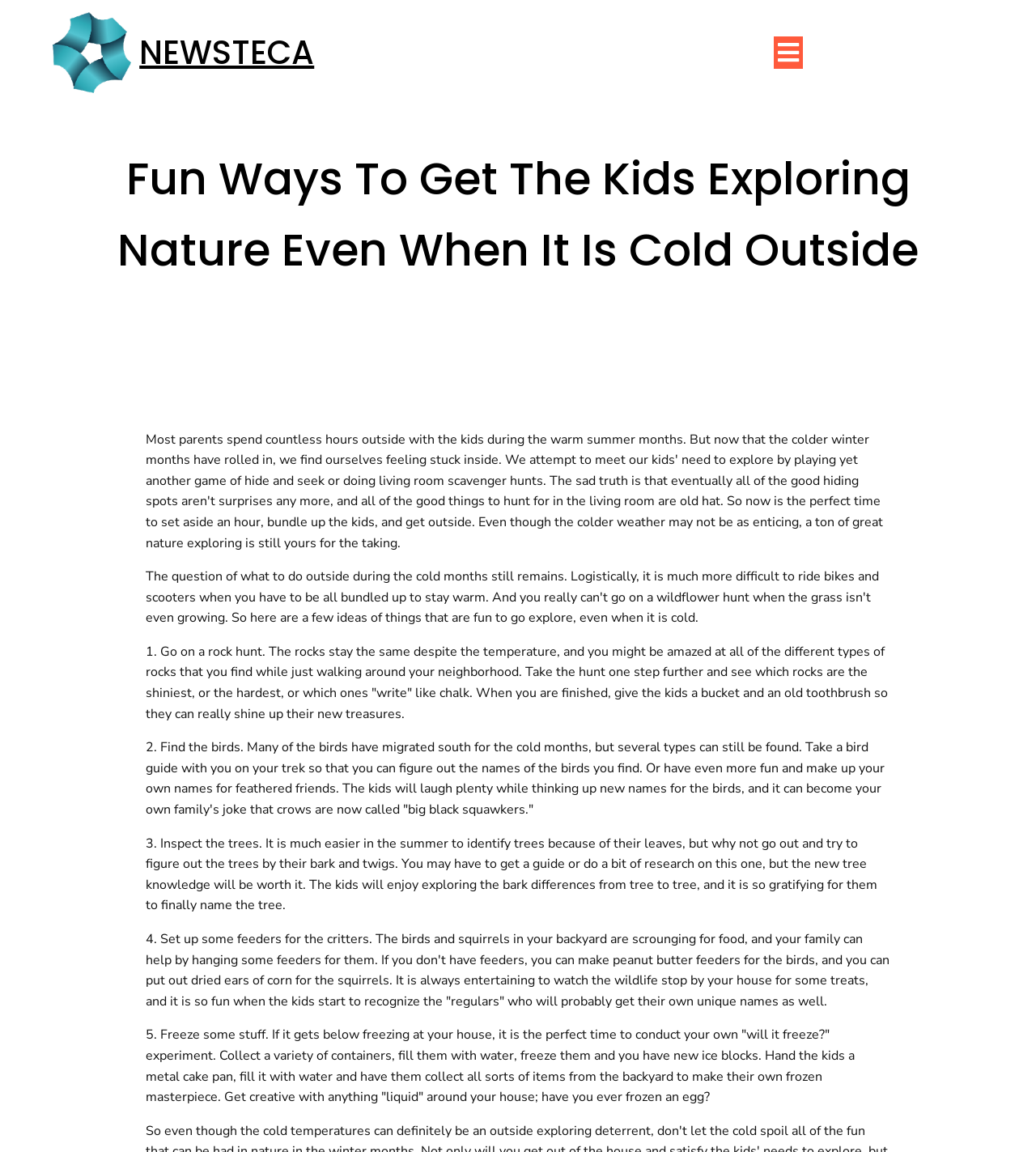Determine the bounding box coordinates of the UI element described below. Use the format (top-left x, top-left y, bottom-right x, bottom-right y) with floating point numbers between 0 and 1: NEWSTECA

[0.051, 0.011, 0.557, 0.081]